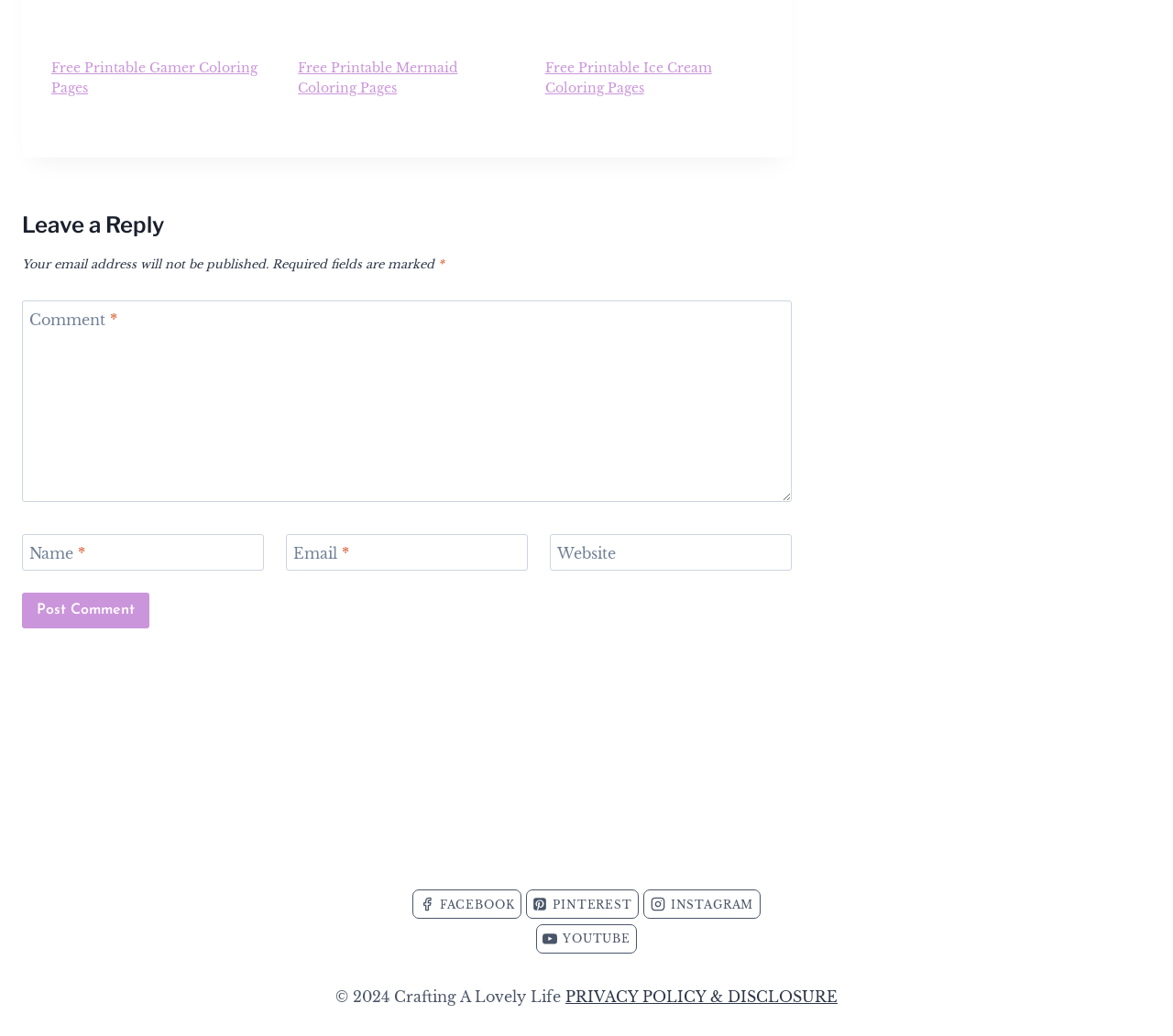Please identify the bounding box coordinates of the element that needs to be clicked to perform the following instruction: "visit the homepage of Bail Bonds Houston".

None